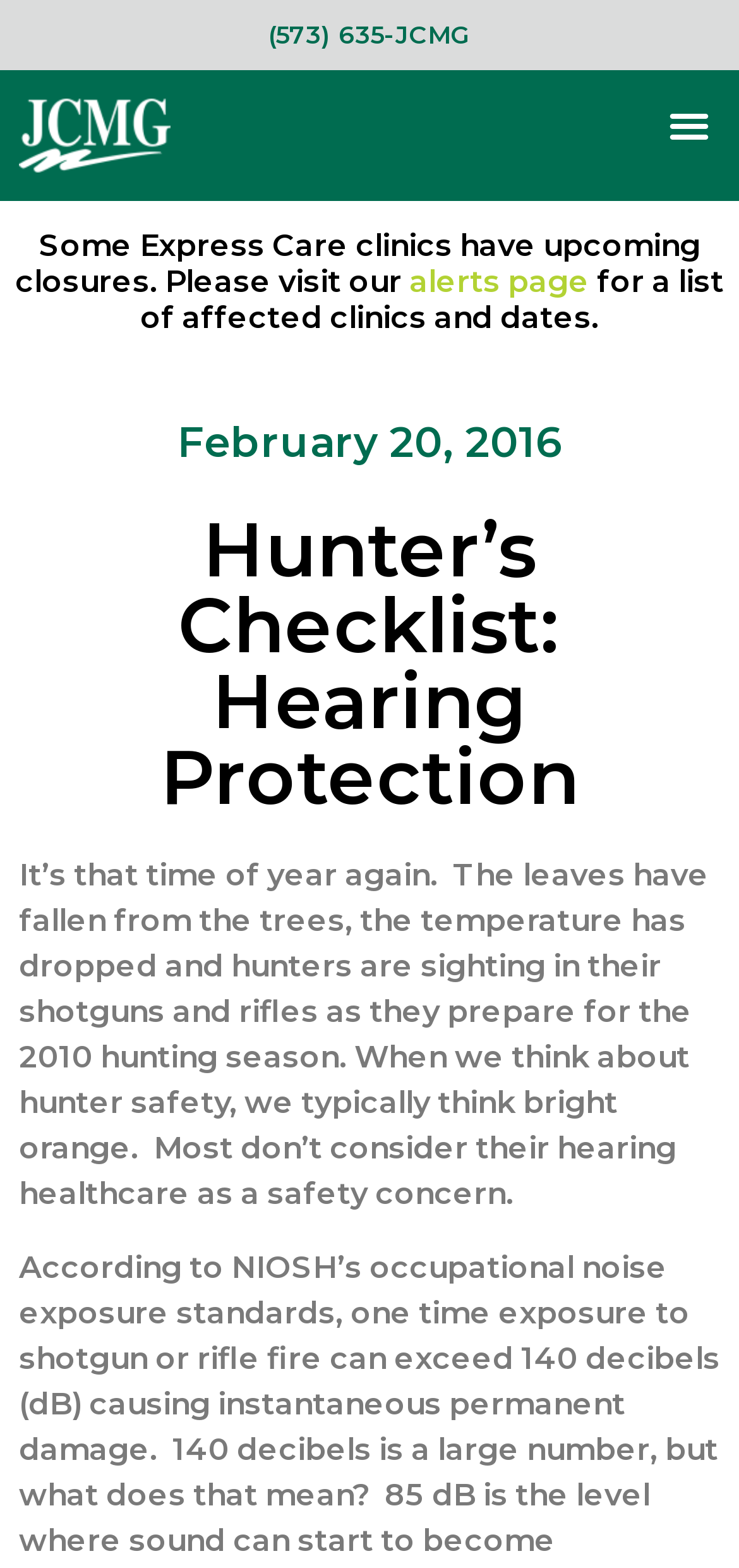What is the purpose of the button on the top-right corner of the webpage?
Carefully analyze the image and provide a detailed answer to the question.

The button is located on the top-right corner of the webpage, which is a button element with the text 'Menu Toggle' and has a bounding box with coordinates [0.89, 0.06, 0.974, 0.1]. It is likely used to toggle the menu on and off.